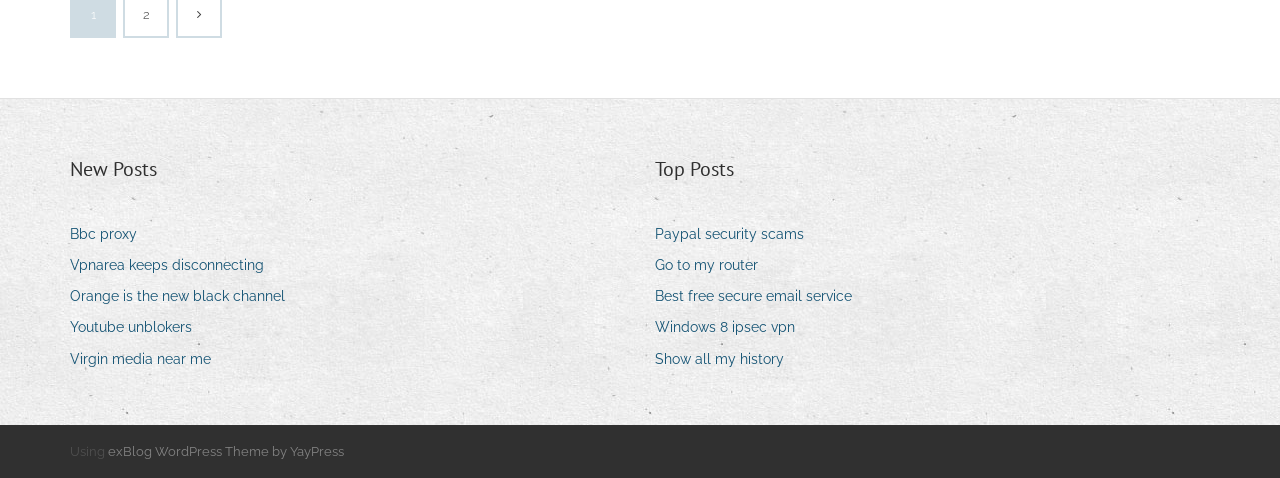How many links are there under 'Top Posts'?
Give a single word or phrase as your answer by examining the image.

5